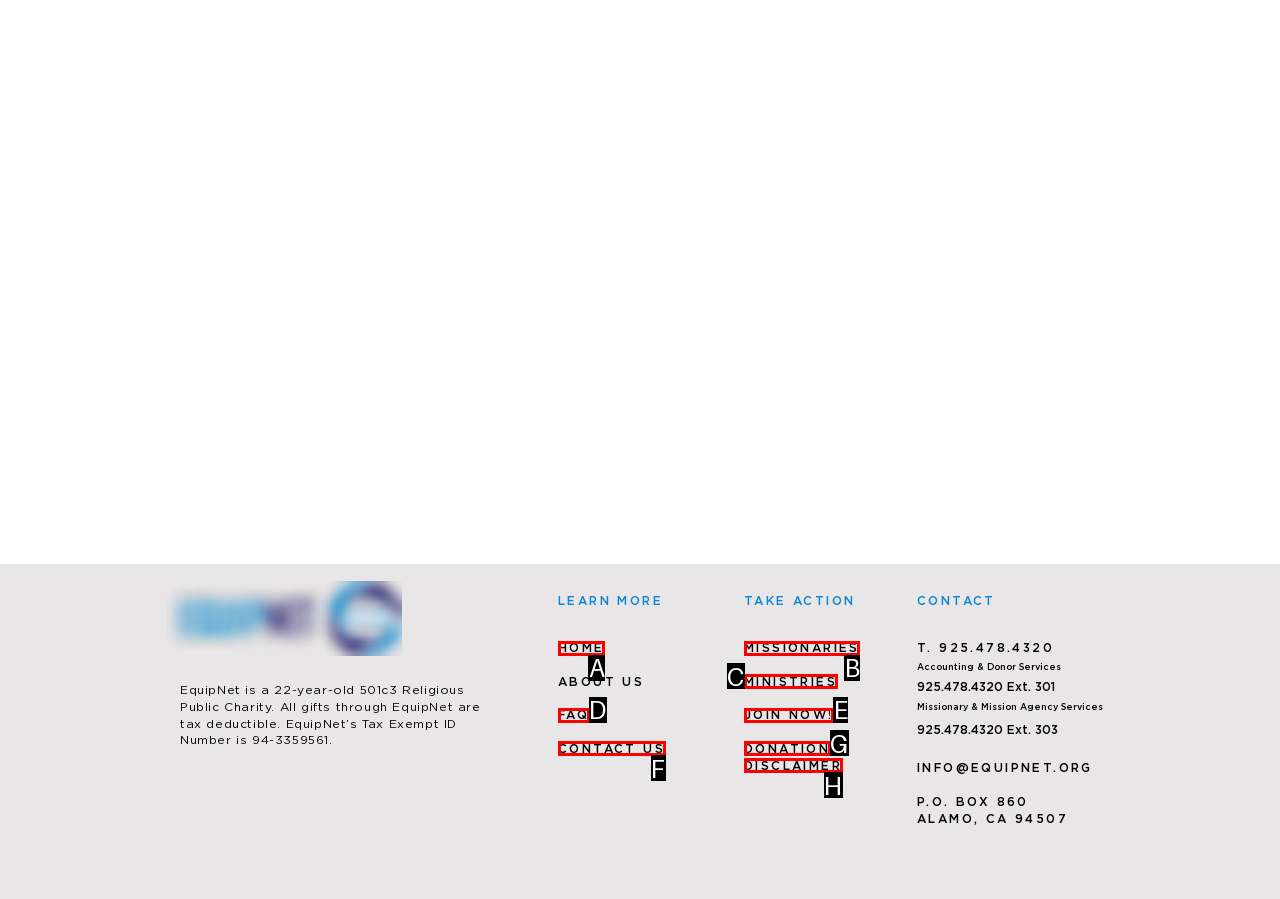Select the letter of the UI element that best matches: JOIN NOW!
Answer with the letter of the correct option directly.

E